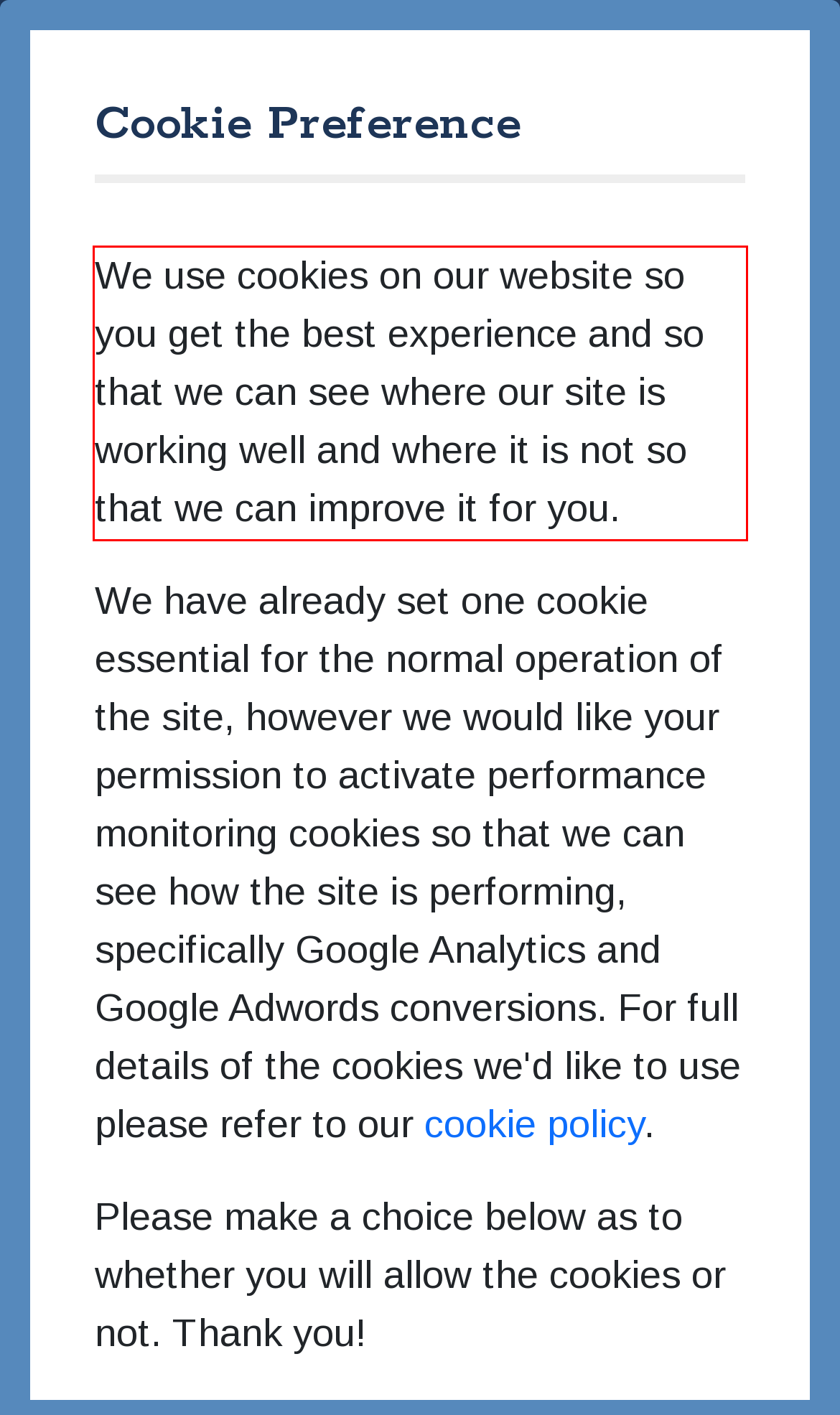Please analyze the screenshot of a webpage and extract the text content within the red bounding box using OCR.

We use cookies on our website so you get the best experience and so that we can see where our site is working well and where it is not so that we can improve it for you.